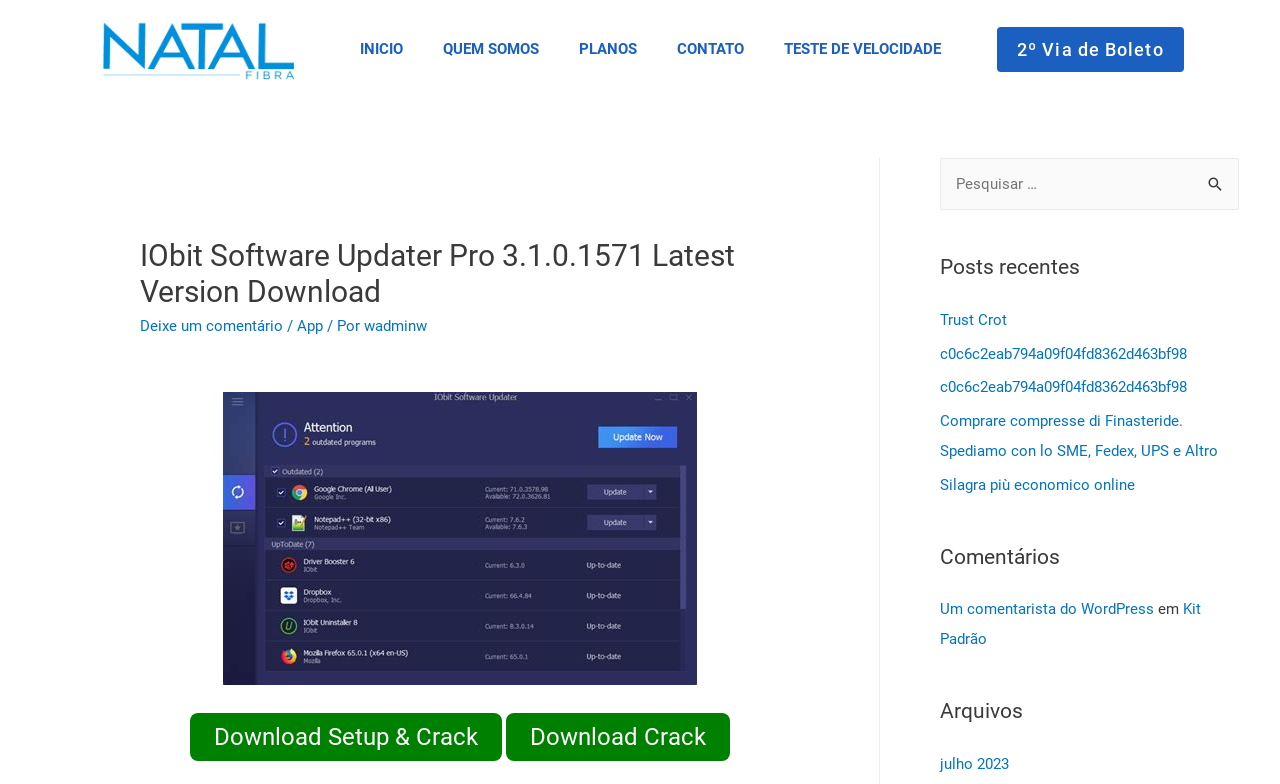Bounding box coordinates are specified in the format (top-left x, top-left y, bottom-right x, bottom-right y). All values are floating point numbers bounded between 0 and 1. Please provide the bounding box coordinate of the region this sentence describes: Deixe um comentário

[0.109, 0.405, 0.221, 0.428]